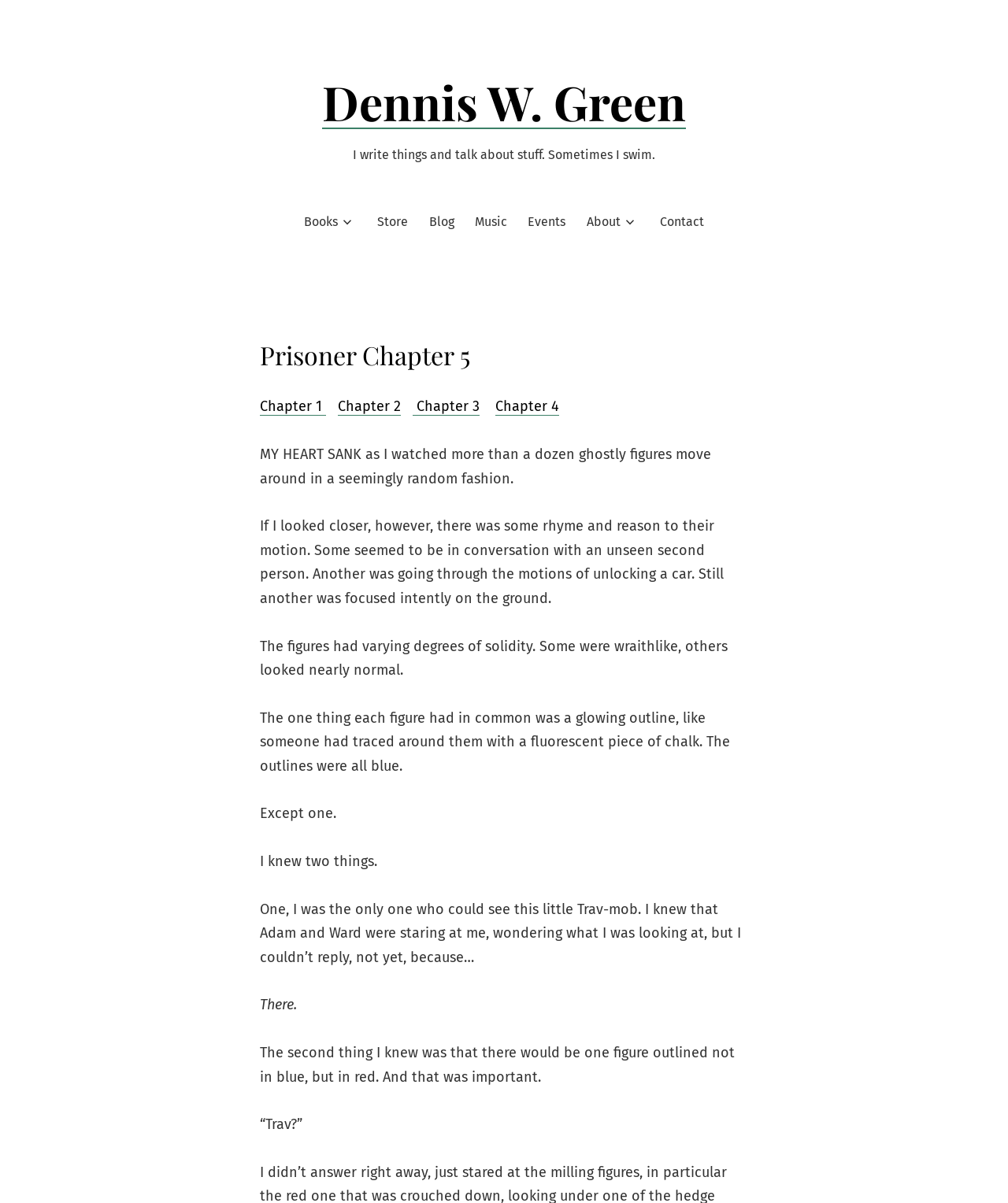Please identify the bounding box coordinates of the region to click in order to complete the given instruction: "Click the 'Books' link in the main navigation". The coordinates should be four float numbers between 0 and 1, i.e., [left, top, right, bottom].

[0.301, 0.176, 0.335, 0.194]